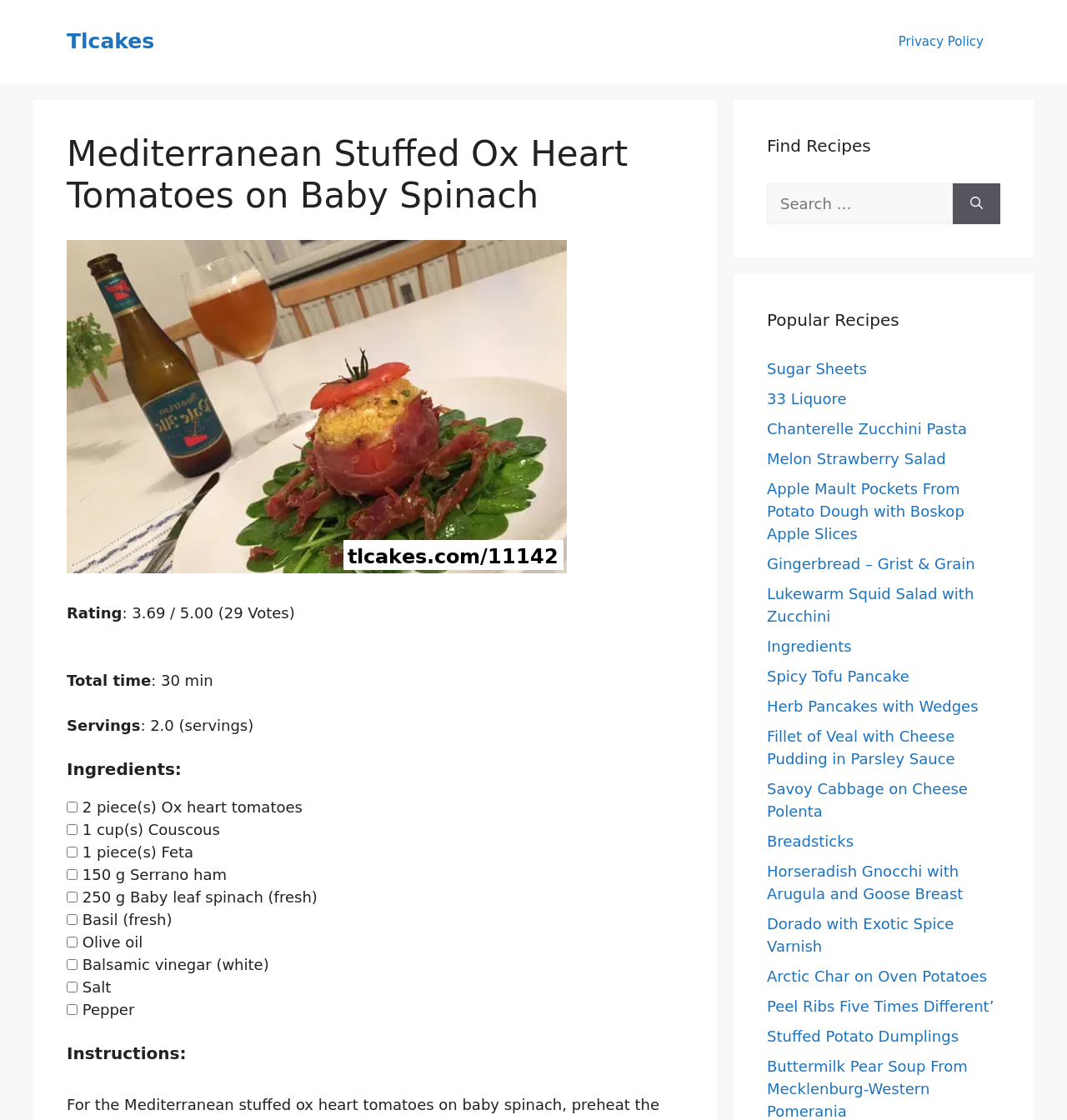Provide the bounding box coordinates of the section that needs to be clicked to accomplish the following instruction: "Click the 'Search' button."

[0.893, 0.164, 0.938, 0.2]